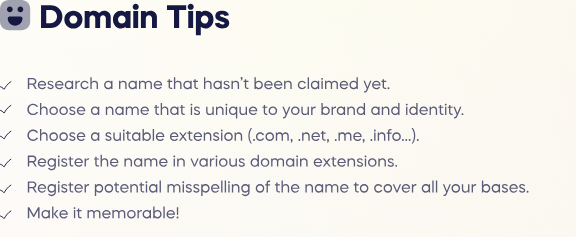Provide a short answer using a single word or phrase for the following question: 
How many actionable tips are listed in the image?

5